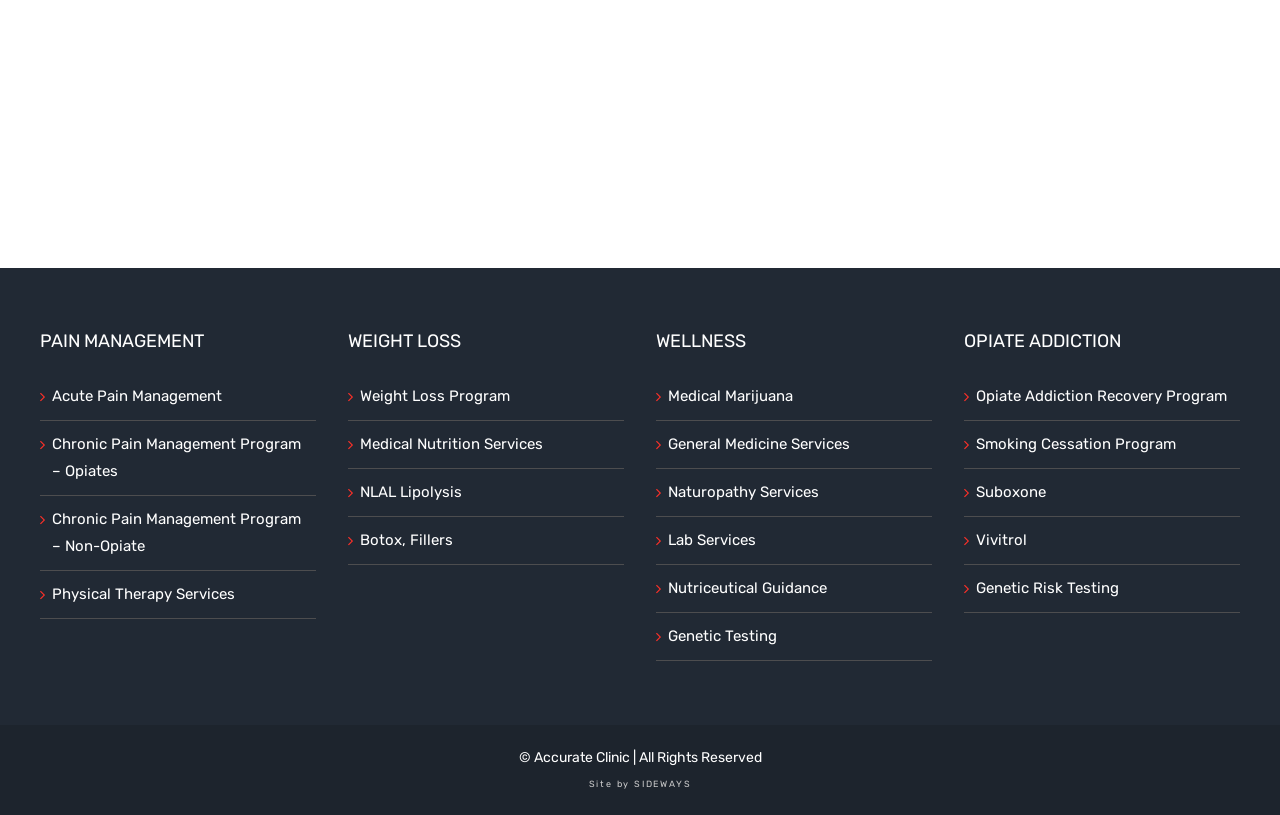How many services are listed under WEIGHT LOSS?
Please respond to the question with as much detail as possible.

Under the WEIGHT LOSS category, I can see four services listed: Weight Loss Program, Medical Nutrition Services, NLAL Lipolysis, and Botox, Fillers.